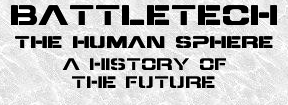Present a detailed portrayal of the image.

The image presents a striking title banner for "BattleTech: The Human Sphere," illustrating a futuristic and adventurous theme. The title is prominently displayed in bold, dark lettering against a textured, light background, creating a dramatic contrast. The phrase "A History of the Future" underscores the narrative's exploration of the complex lore and history within the BattleTech universe, set in the year 3100, a timeline marked by warfare, political intrigue, and the struggle for power among various factions. This banner encapsulates the essence of a universe rich with strategic depth and compelling storytelling, inviting fans and newcomers alike to delve into the intricacies of the Human Sphere.